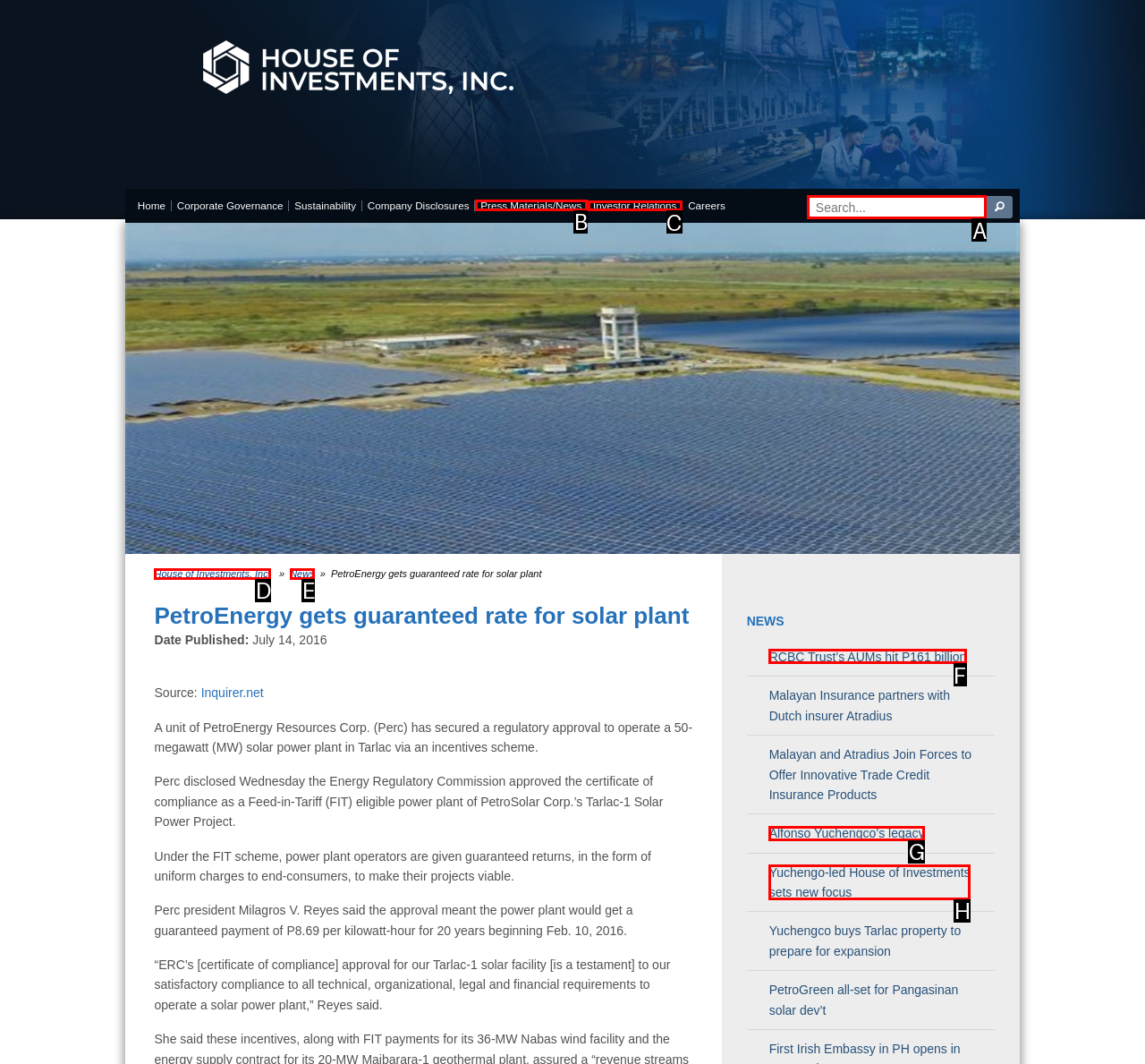Tell me which one HTML element I should click to complete the following task: View Press Materials/News Answer with the option's letter from the given choices directly.

B